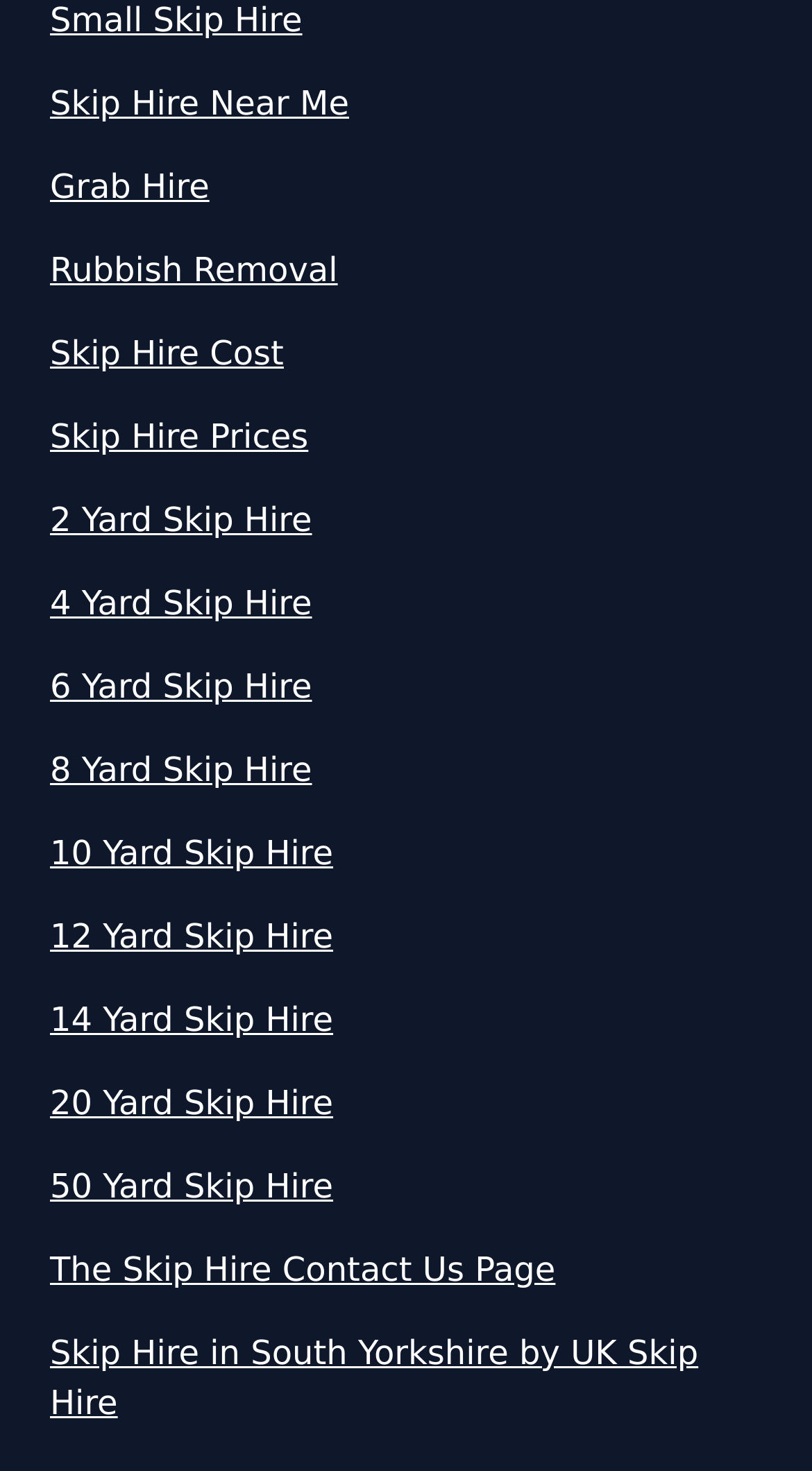Please identify the bounding box coordinates of the area I need to click to accomplish the following instruction: "Get information on skip hire disposal in South Yorkshire".

[0.123, 0.309, 0.877, 0.479]